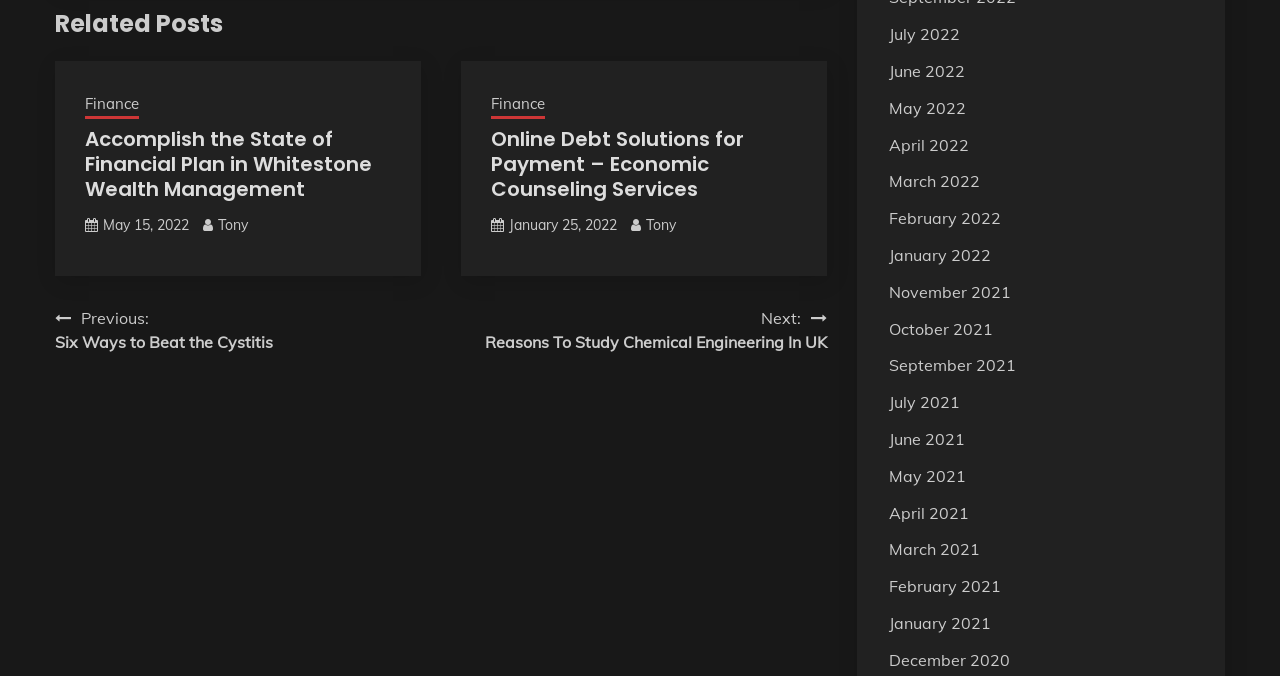How many months are listed in the archive section?
Please provide a detailed and comprehensive answer to the question.

There are 21 links to different months, from July 2022 to December 2020, in the archive section, indicating that there are 21 months listed.